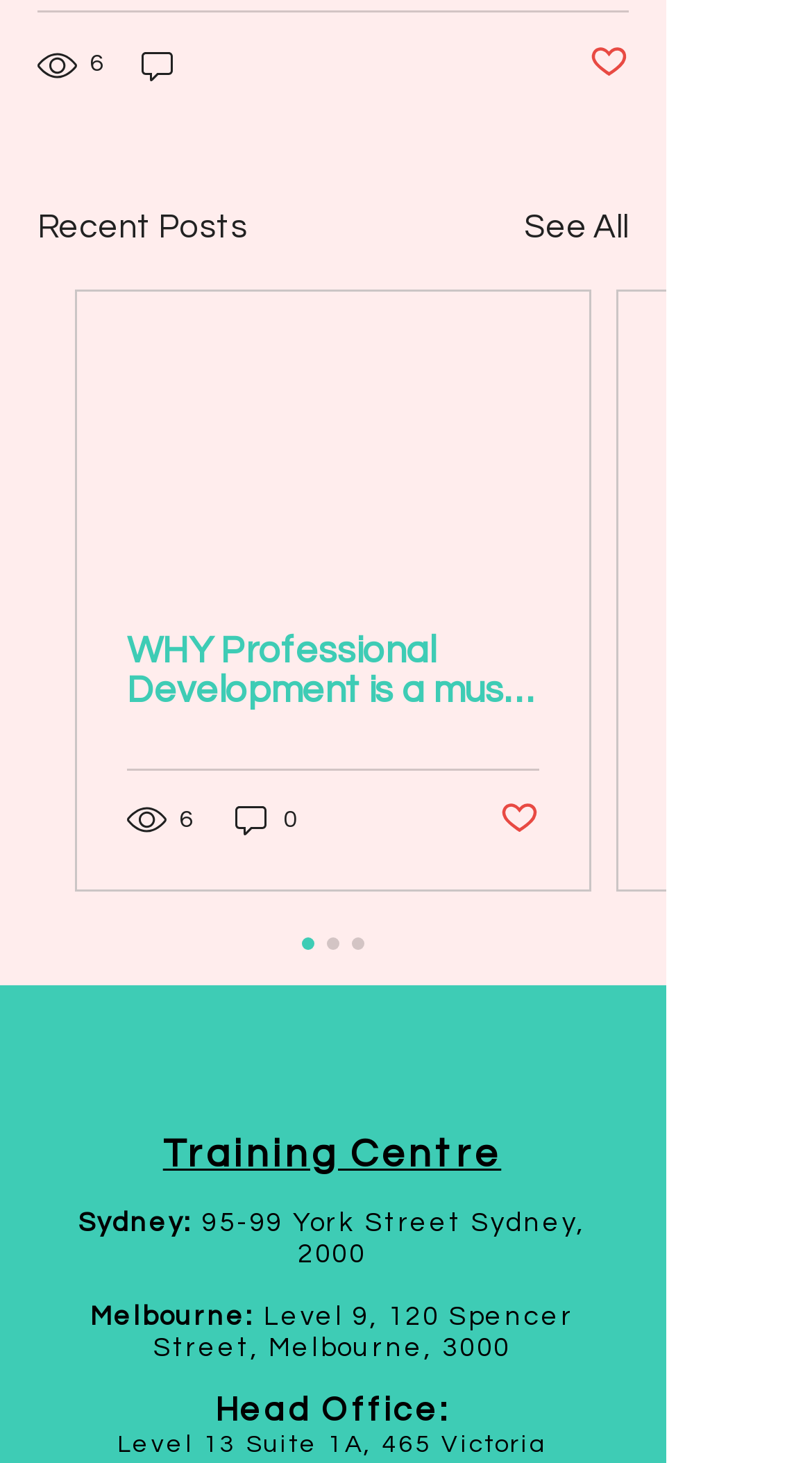Please specify the coordinates of the bounding box for the element that should be clicked to carry out this instruction: "Like a post". The coordinates must be four float numbers between 0 and 1, formatted as [left, top, right, bottom].

[0.726, 0.029, 0.774, 0.06]